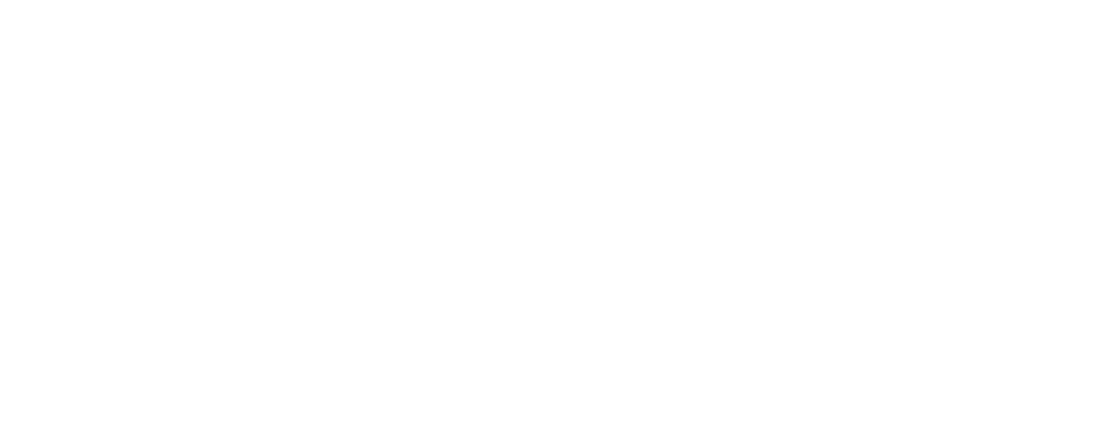Provide a one-word or short-phrase answer to the question:
What process is crucial during gastrulation in zebrafish embryos?

epithelial to mesenchymal transition